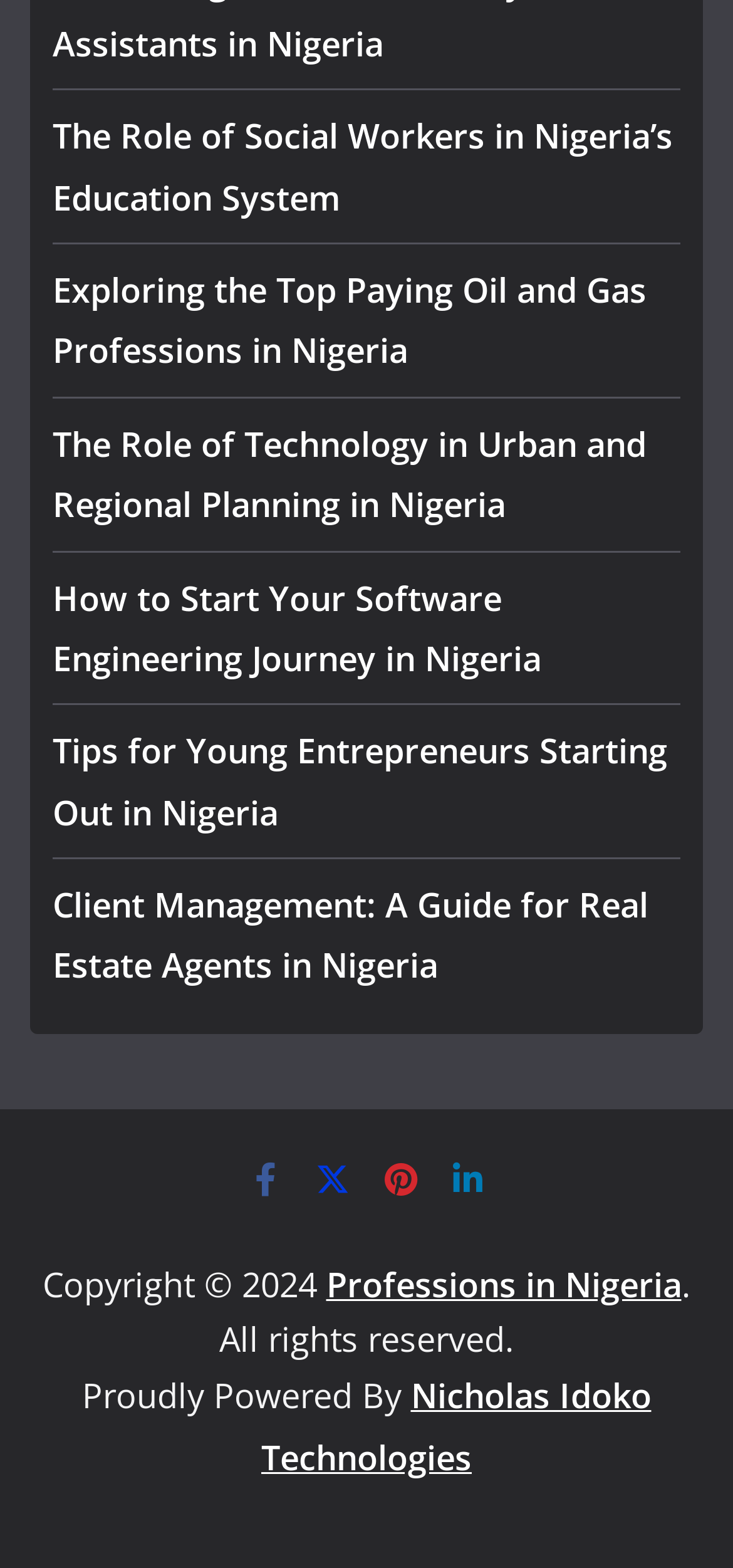Find and indicate the bounding box coordinates of the region you should select to follow the given instruction: "Check out Nicholas Idoko Technologies".

[0.356, 0.876, 0.888, 0.943]